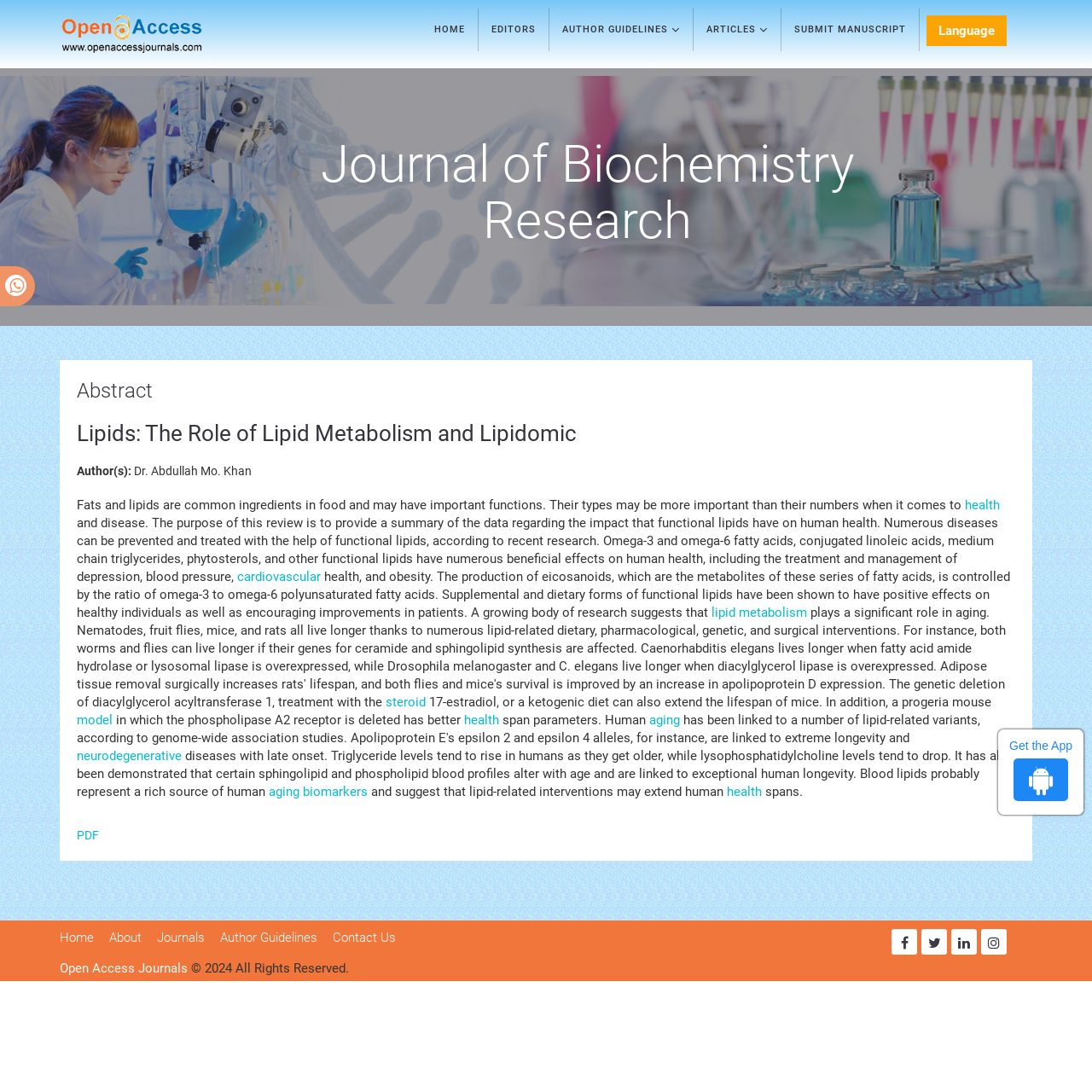Locate the bounding box coordinates of the clickable area needed to fulfill the instruction: "Click on Open Access Journals".

[0.055, 0.0, 0.232, 0.062]